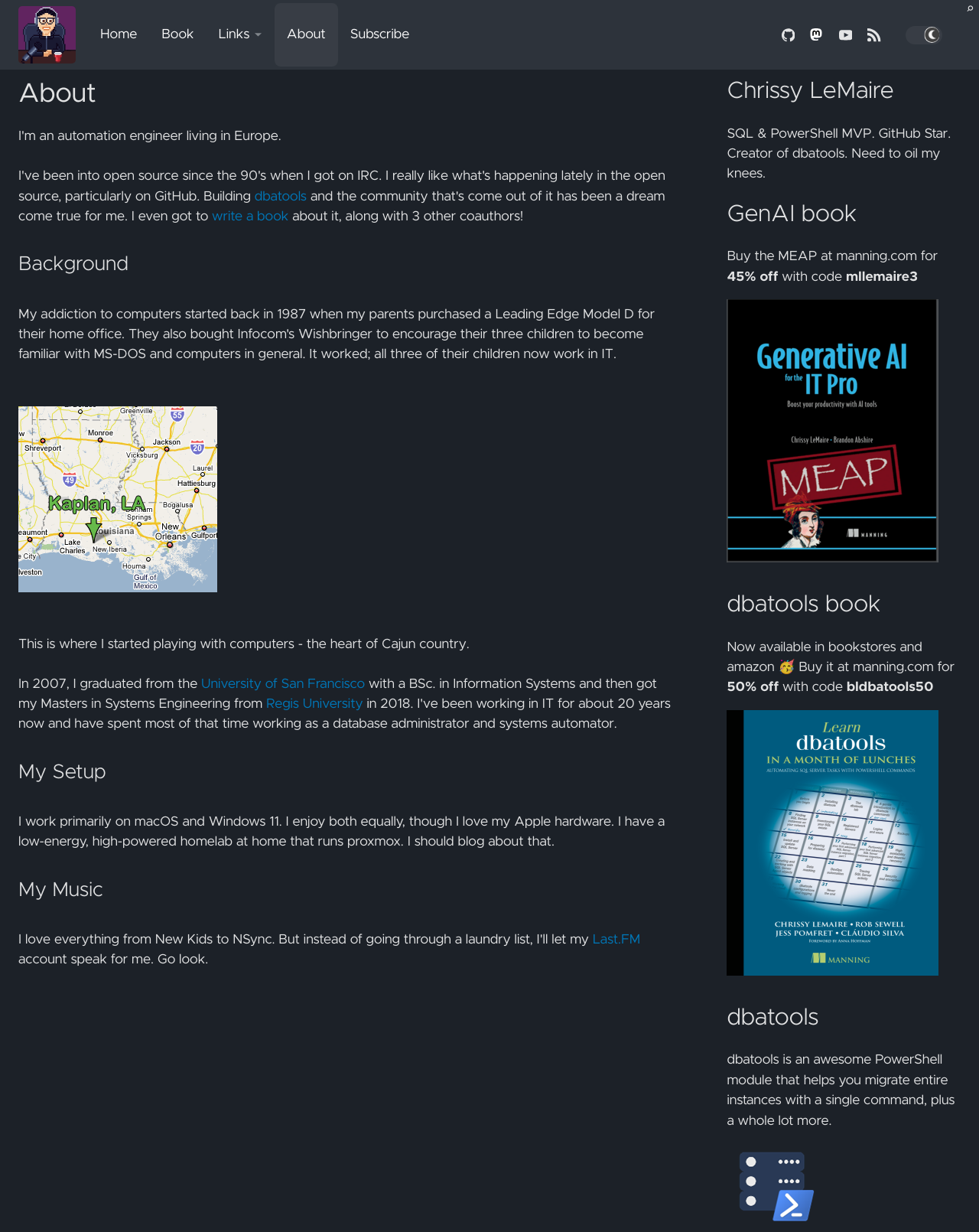Determine the bounding box coordinates of the region I should click to achieve the following instruction: "check out dbatools". Ensure the bounding box coordinates are four float numbers between 0 and 1, i.e., [left, top, right, bottom].

[0.26, 0.154, 0.313, 0.165]